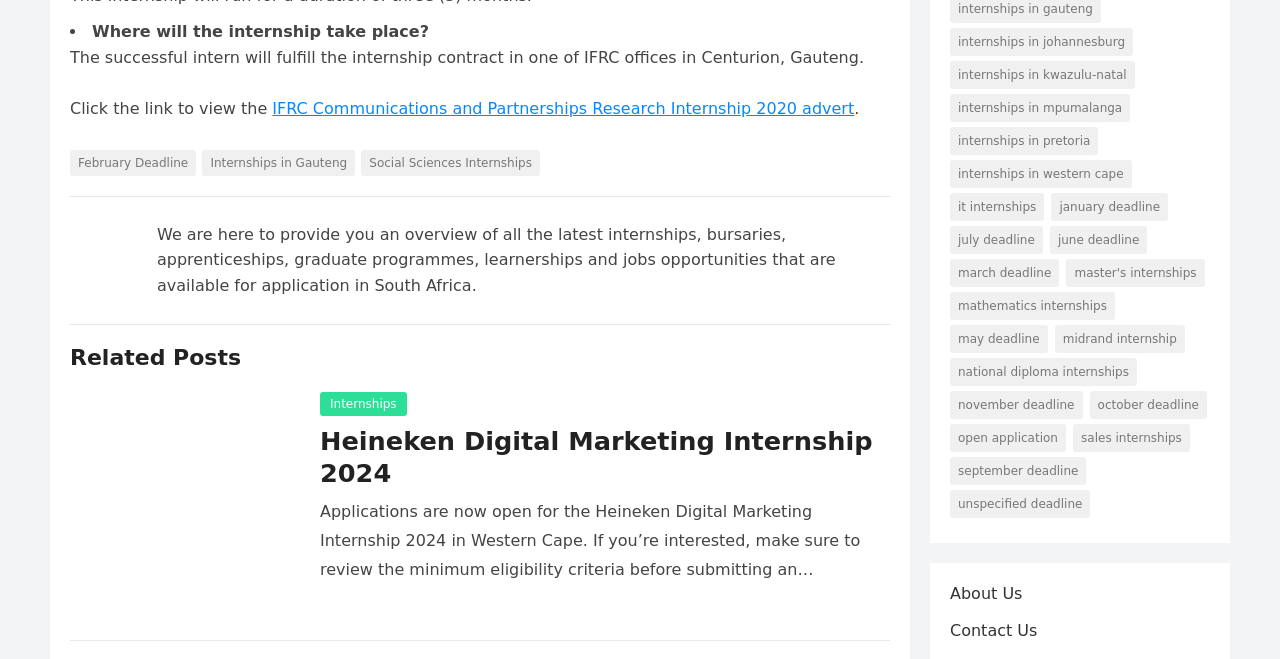What is the purpose of the webpage?
Examine the image and give a concise answer in one word or a short phrase.

To provide an overview of internships and job opportunities